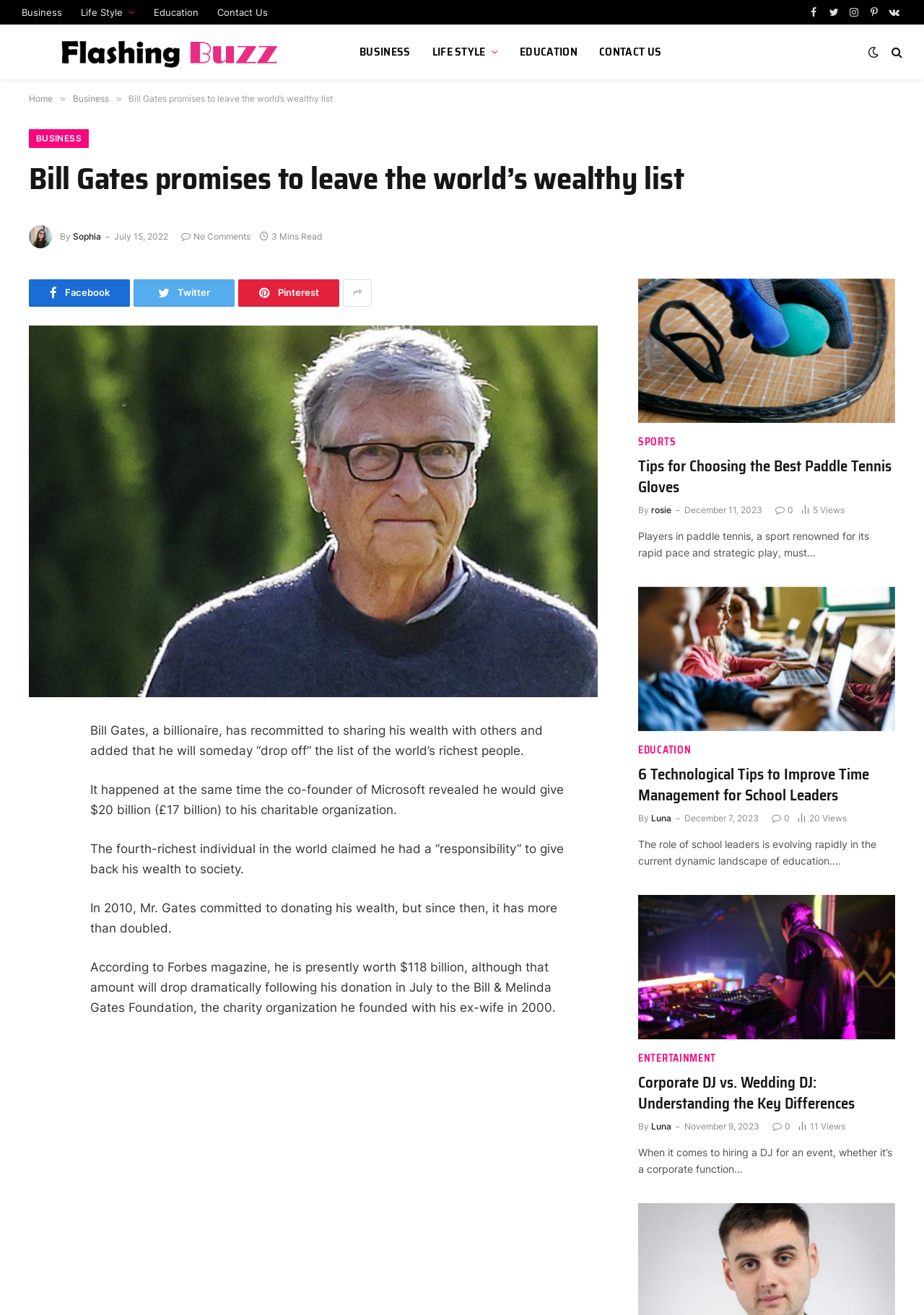Give a concise answer of one word or phrase to the question: 
What is the name of the charity organization founded by Bill Gates?

Bill & Melinda Gates Foundation